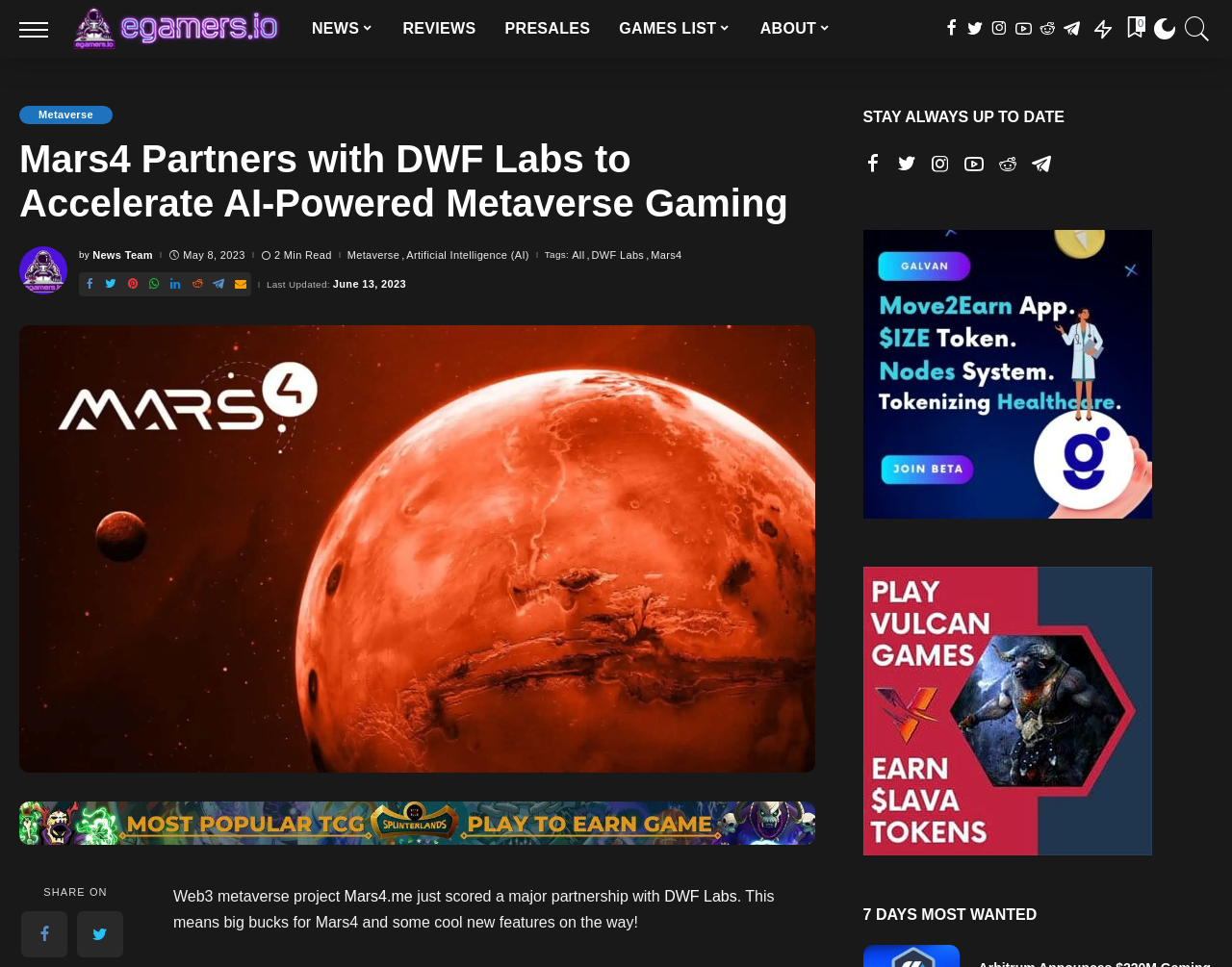Determine the bounding box for the UI element that matches this description: "NEWS".

[0.241, 0.0, 0.315, 0.06]